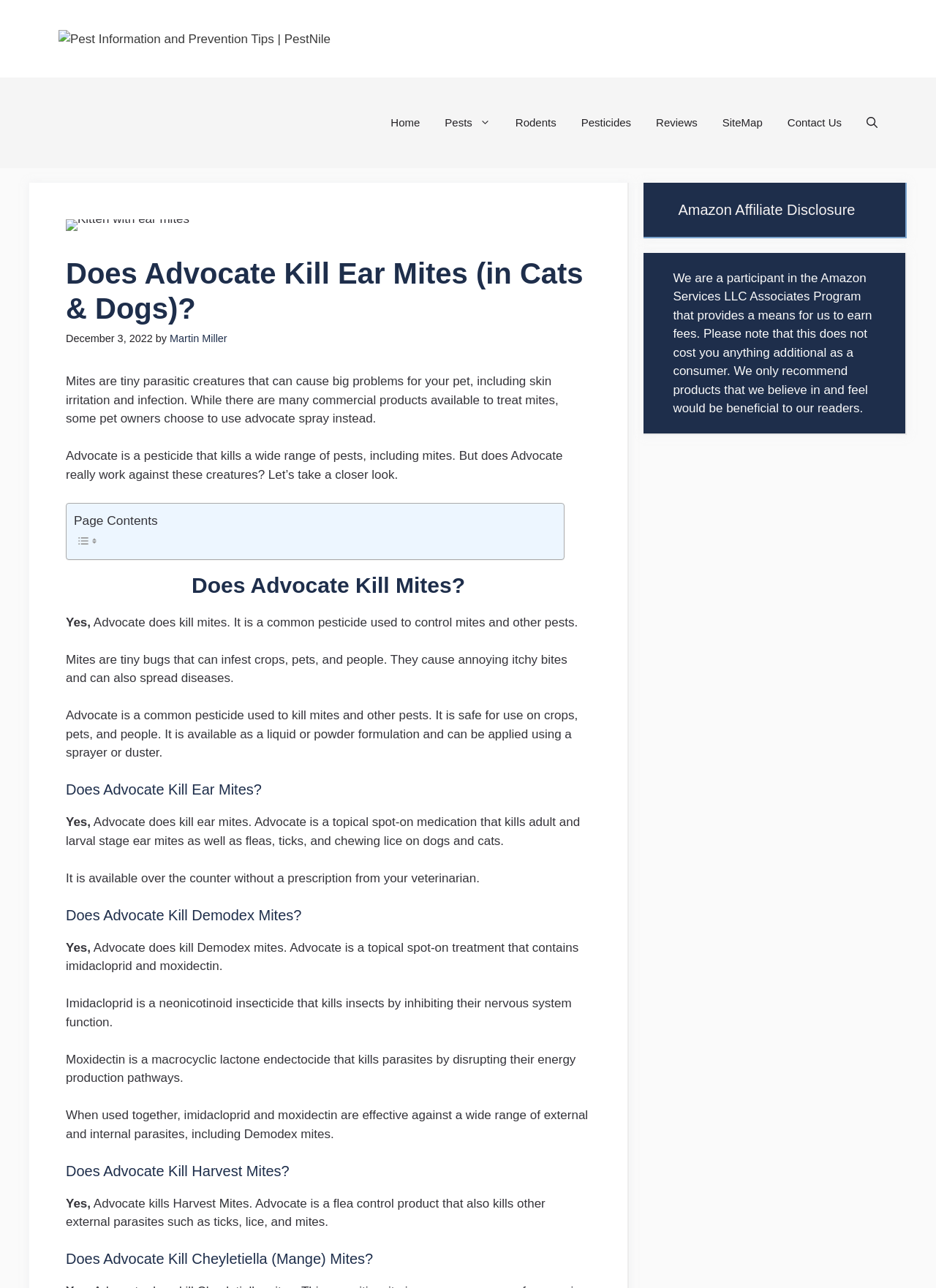Please find and generate the text of the main heading on the webpage.

Does Advocate Kill Ear Mites (in Cats & Dogs)?